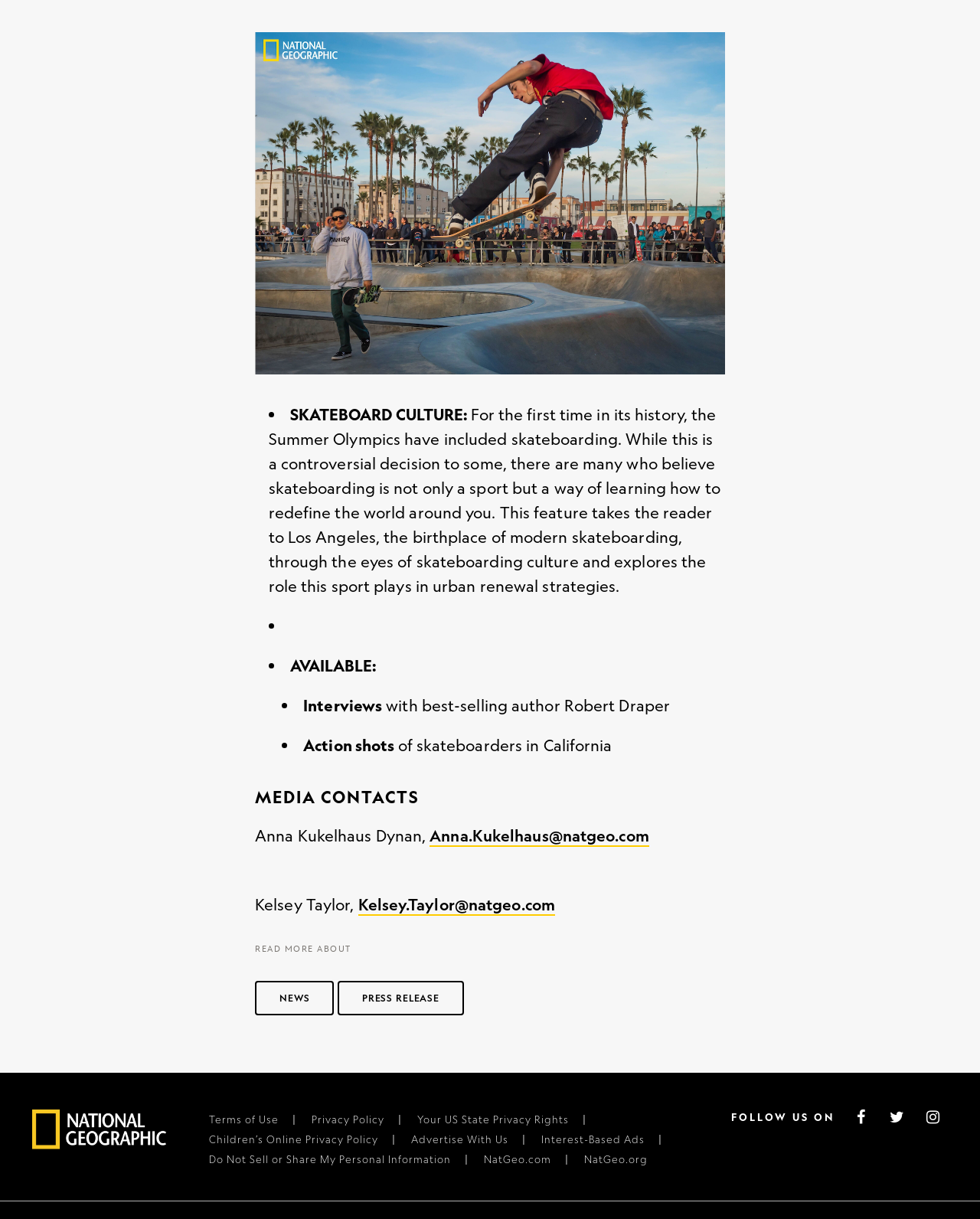Indicate the bounding box coordinates of the clickable region to achieve the following instruction: "Read more about news."

[0.26, 0.805, 0.341, 0.833]